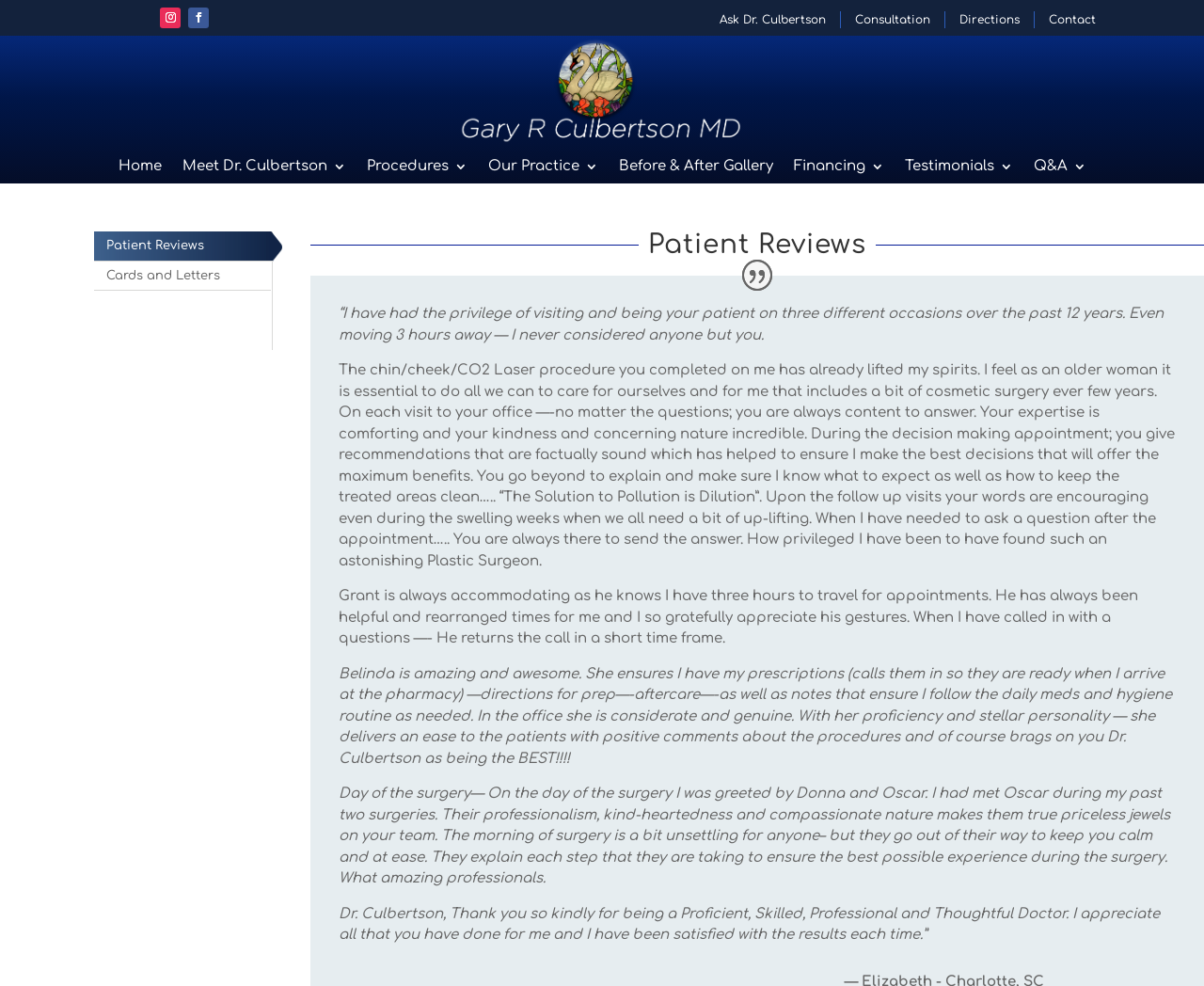By analyzing the image, answer the following question with a detailed response: What is the main topic of the webpage?

The main topic of the webpage can be inferred from the title and the content of the webpage. The title mentions 'Patient Reviews' and the webpage contains several reviews from patients, indicating that the main topic is patient reviews for Dr. Culbertson's services.